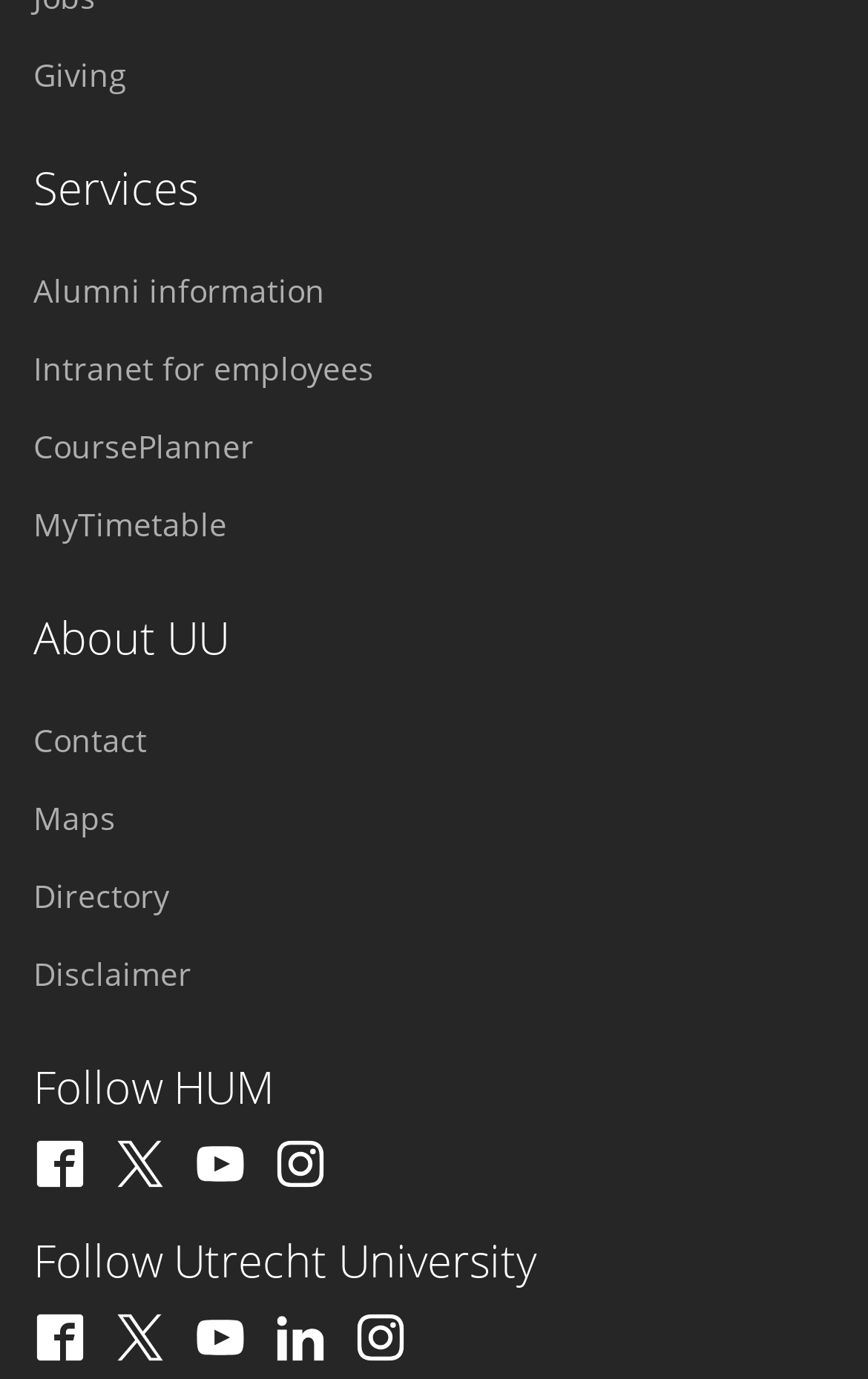Please answer the following query using a single word or phrase: 
How many social media links are under 'Follow HUM'?

4